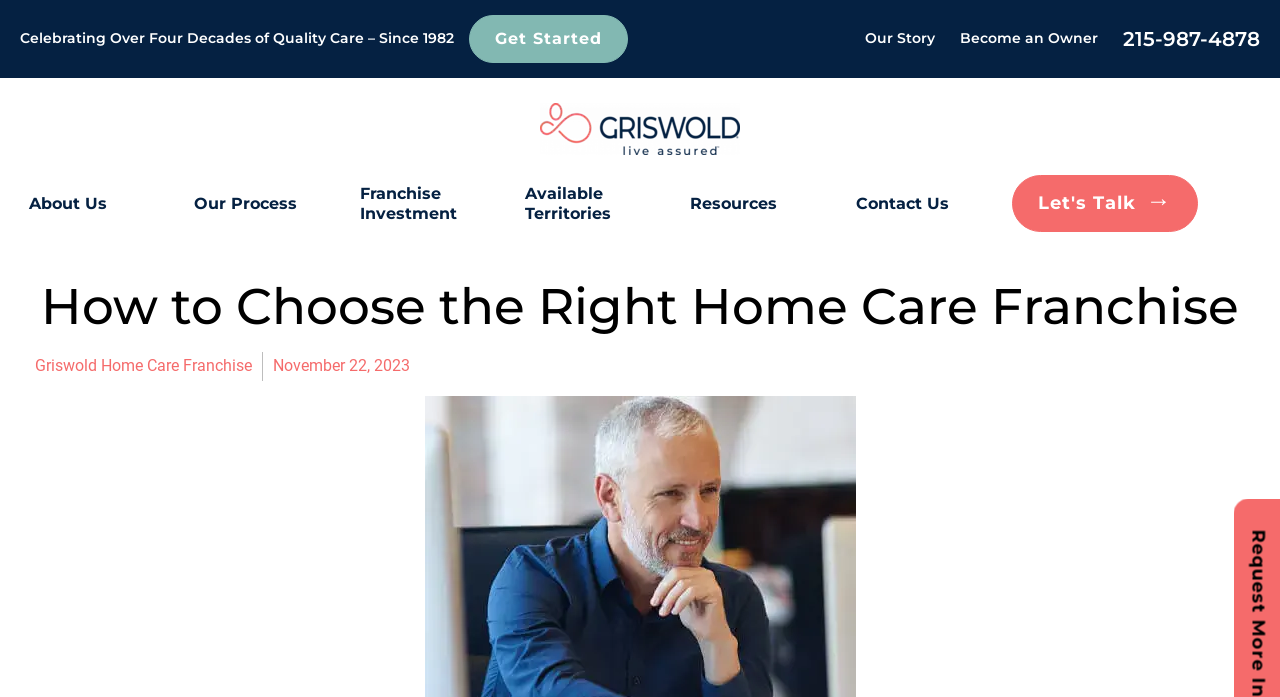Determine the bounding box coordinates of the section I need to click to execute the following instruction: "Click on 'Get Started'". Provide the coordinates as four float numbers between 0 and 1, i.e., [left, top, right, bottom].

[0.366, 0.022, 0.491, 0.09]